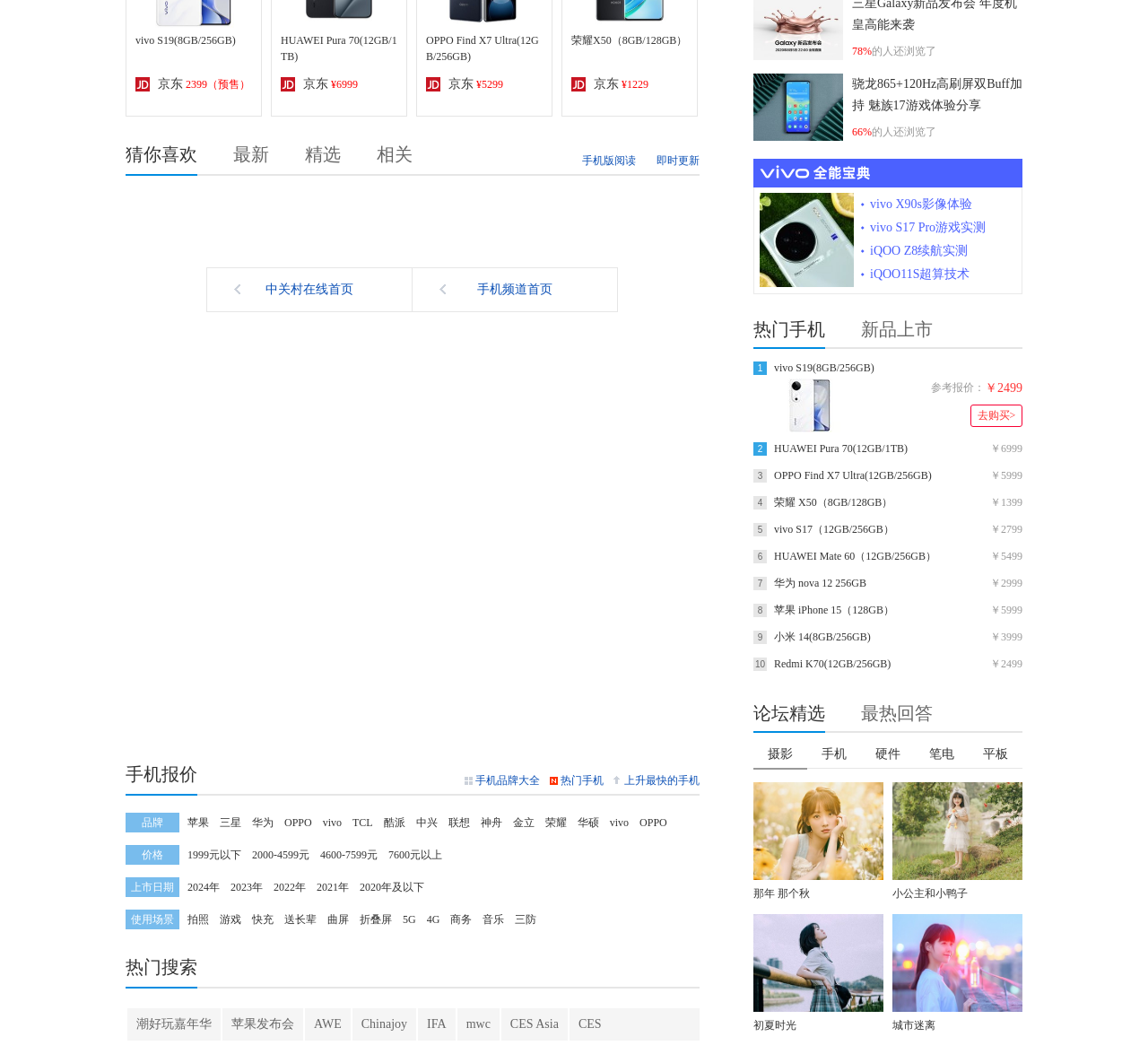Select the bounding box coordinates of the element I need to click to carry out the following instruction: "Click on 京东 2399（预售）".

[0.118, 0.07, 0.218, 0.09]